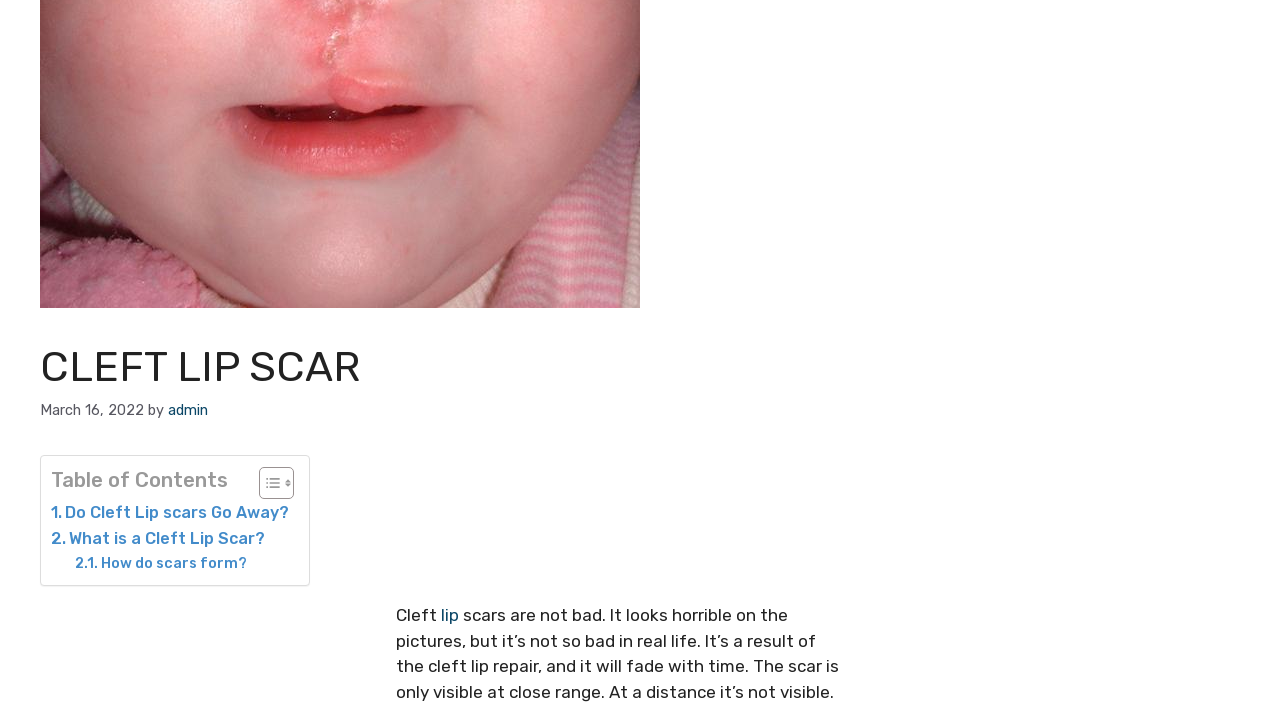Find the coordinates for the bounding box of the element with this description: "admin".

[0.131, 0.555, 0.162, 0.58]